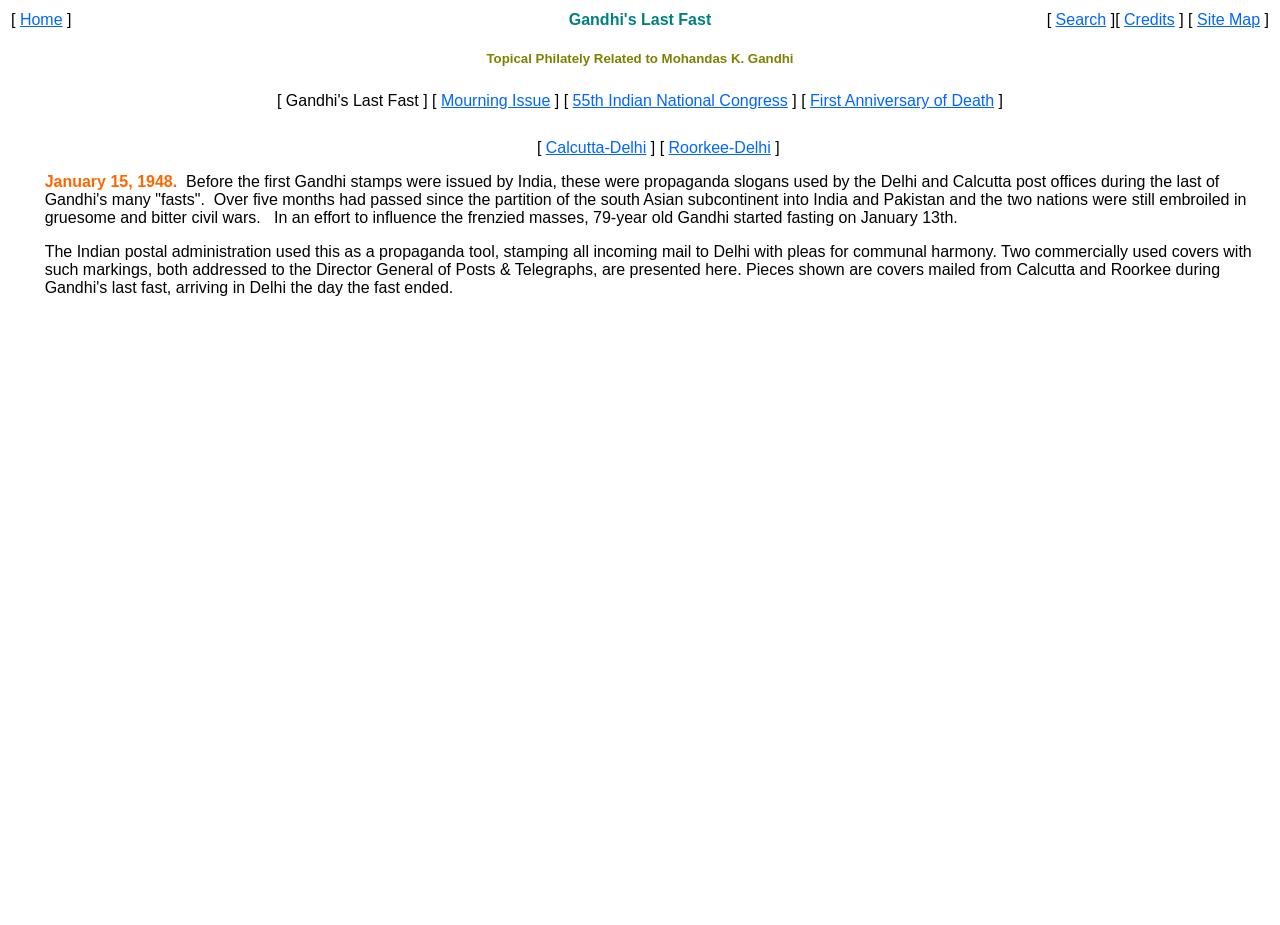Determine the bounding box coordinates for the area that needs to be clicked to fulfill this task: "Call 0115 824 4006". The coordinates must be given as four float numbers between 0 and 1, i.e., [left, top, right, bottom].

None